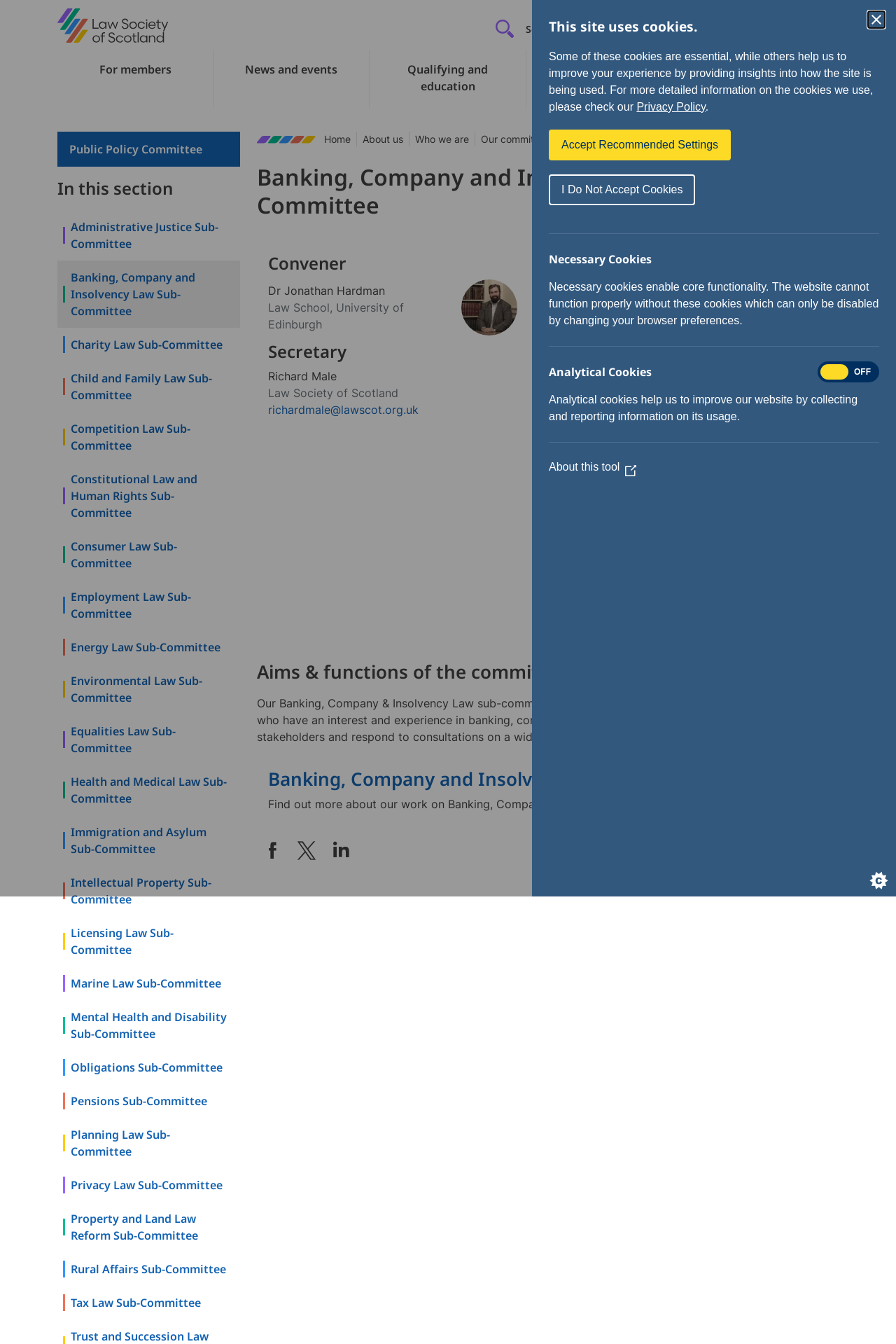Based on what you see in the screenshot, provide a thorough answer to this question: What is the name of the committee?

I found the answer by looking at the heading element with the text 'Banking, Company and Insolvency Law Sub-Committee' which is located at the top of the webpage.